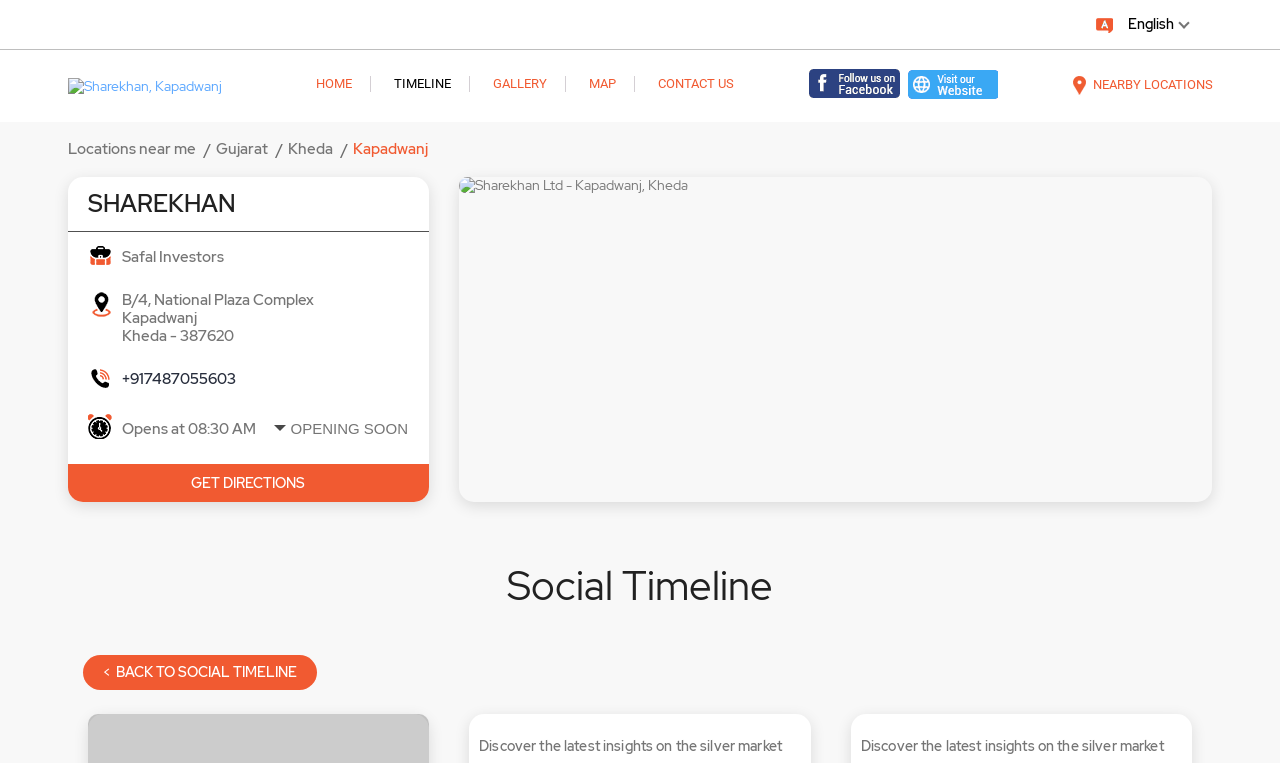Provide a comprehensive description of the webpage.

The webpage appears to be a social timeline page for Sharekhan, a financial services company. At the top, there is a heading "Social Timeline" followed by a link to go back to the social timeline. Below this, there is a video link with a description about a long-term investment matrix, accompanied by two images, one of which is a play button to watch the video on Facebook.

Underneath, there are two sections with similar content. Each section has a static text describing the latest insights on the silver market from the Sharekhan Research team, mentioning that silver is on an uptrend and may hit the Rs 85,000 mark on MCX. These sections also include links to read the article now, followed by hashtags #Sharekhan, #Silver, #Research, #StockMarket, and #DesignedForTheSerious. Additionally, there are links to the hashtags themselves.

To the right of each section, there is a "Posted On" label with the date and time "08 May 2024 6:35 PM" and "08 May 2024" respectively. The overall layout of the webpage is organized, with clear headings and concise text, making it easy to navigate and understand the content.